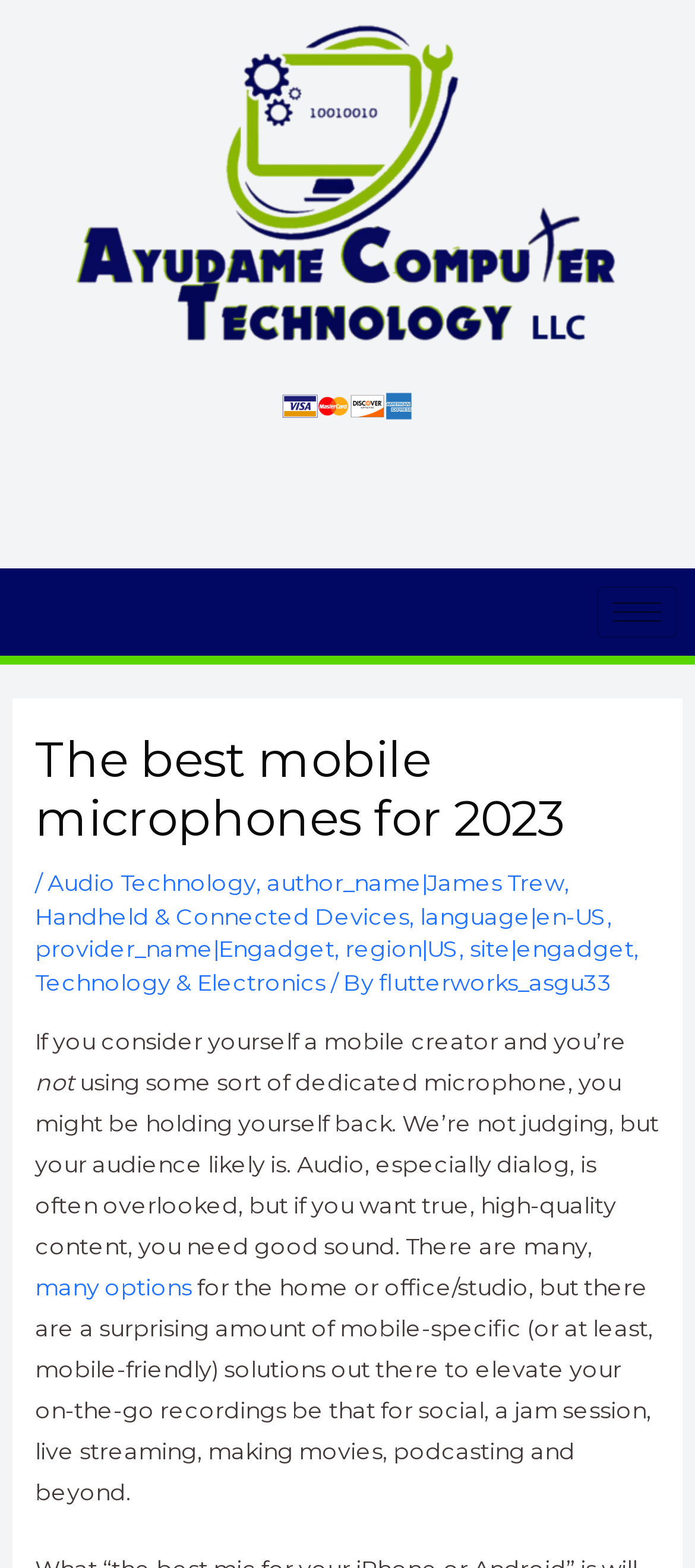Answer the following inquiry with a single word or phrase:
Who is the author of the article?

James Trew